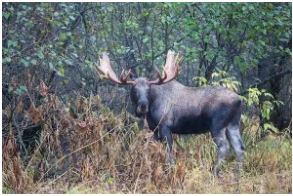Provide a comprehensive description of the image.

The image depicts a majestic Canada Moose standing in a natural environment, surrounded by lush greenery and autumn foliage. Its impressive antlers, characteristic of mature bulls, rise prominently from its head, showcasing their distinctive shape and grandeur. The moose's dark brown coat blends harmoniously with the earthy tones of the surrounding landscape, which features fallen leaves and sparse vegetation. This herbivorous creature, known for its significant size and large hooves, typically roams in forests and marshy areas where it feeds on a diet rich in vegetation. Moose are essential components of their ecosystem, contributing to the balance of plant life as they graze. In this tranquil moment, the moose appears alert, embodying the wild spirit of North America's untamed wilderness.